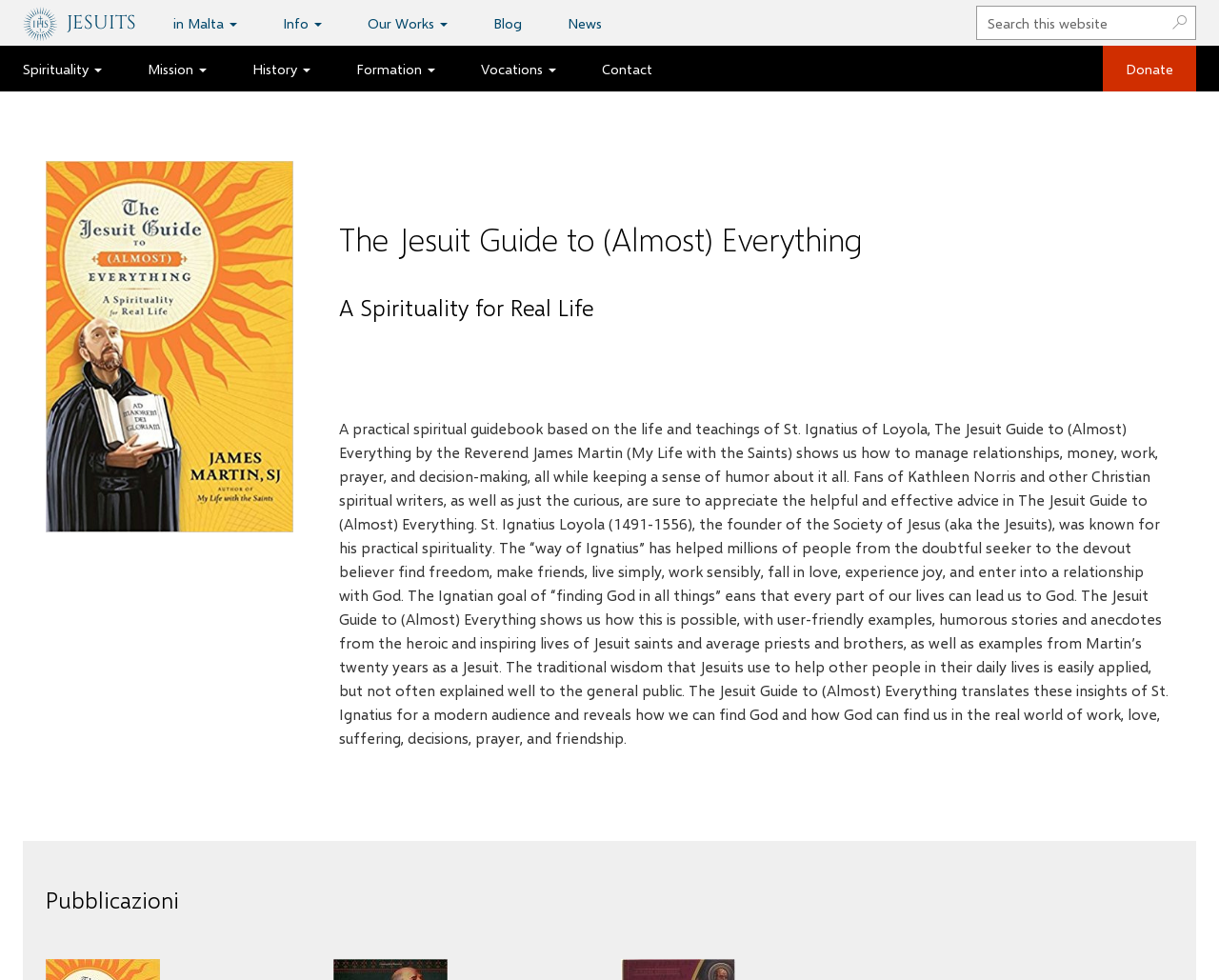Find the bounding box coordinates of the element I should click to carry out the following instruction: "Donate to the Jesuits".

[0.905, 0.047, 0.981, 0.093]